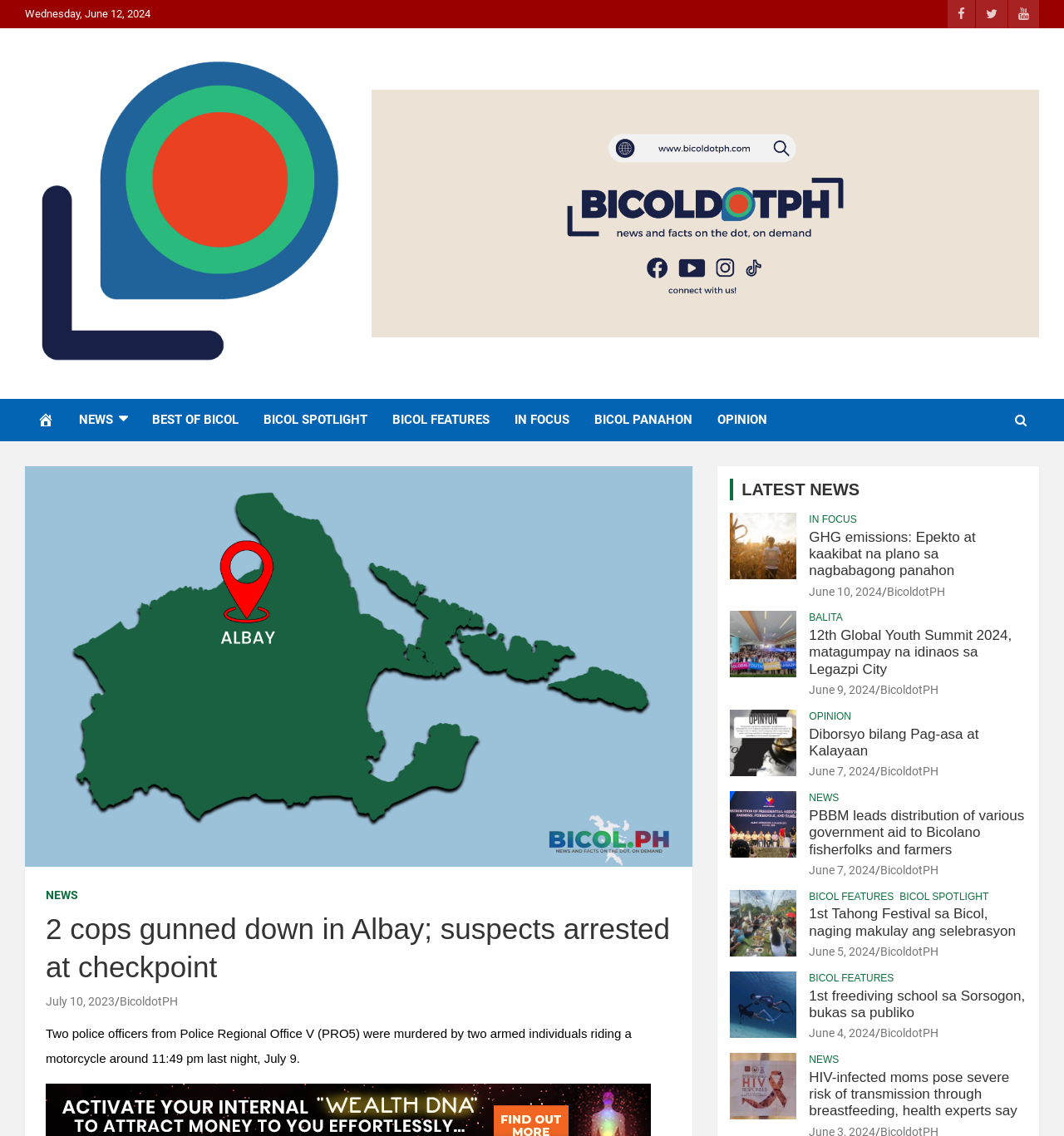Create a detailed summary of the webpage's content and design.

This webpage appears to be a news website, specifically focused on news and events in the Bicol region of the Philippines. At the top of the page, there is a header section with the website's logo, "BicolDotPh", and a navigation menu with links to various categories such as "NEWS", "BEST OF BICOL", "BICOL SPOTLIGHT", and "OPINION".

Below the header, there is a prominent news article with the title "2 cops gunned down in Albay; suspects arrested at checkpoint" and a brief summary of the article. The article is dated July 10, 2023.

The main content of the page is a list of news articles, each with a title, a brief summary, and a link to the full article. The articles are arranged in a grid-like layout, with multiple columns and rows. The articles are dated from June 4, 2024, to July 9, 2023, indicating that the website is regularly updated with new content.

There are also several images on the page, including a banner ad at the top and various icons and graphics throughout the article list. The overall design of the page is clean and easy to navigate, with clear headings and concise summaries of each article.